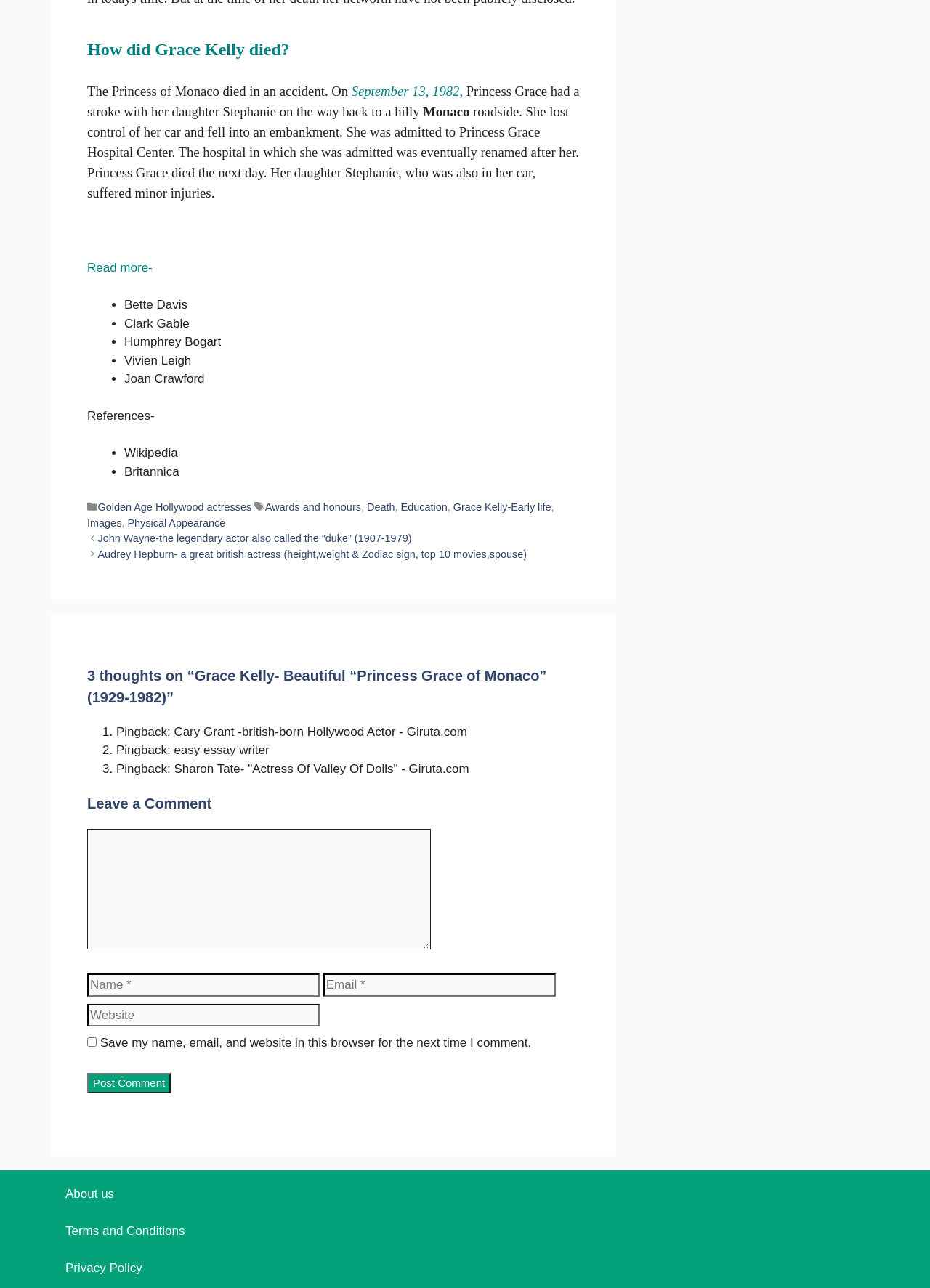Please locate the bounding box coordinates of the element that should be clicked to achieve the given instruction: "Click on the link to read about John Wayne".

[0.105, 0.413, 0.443, 0.422]